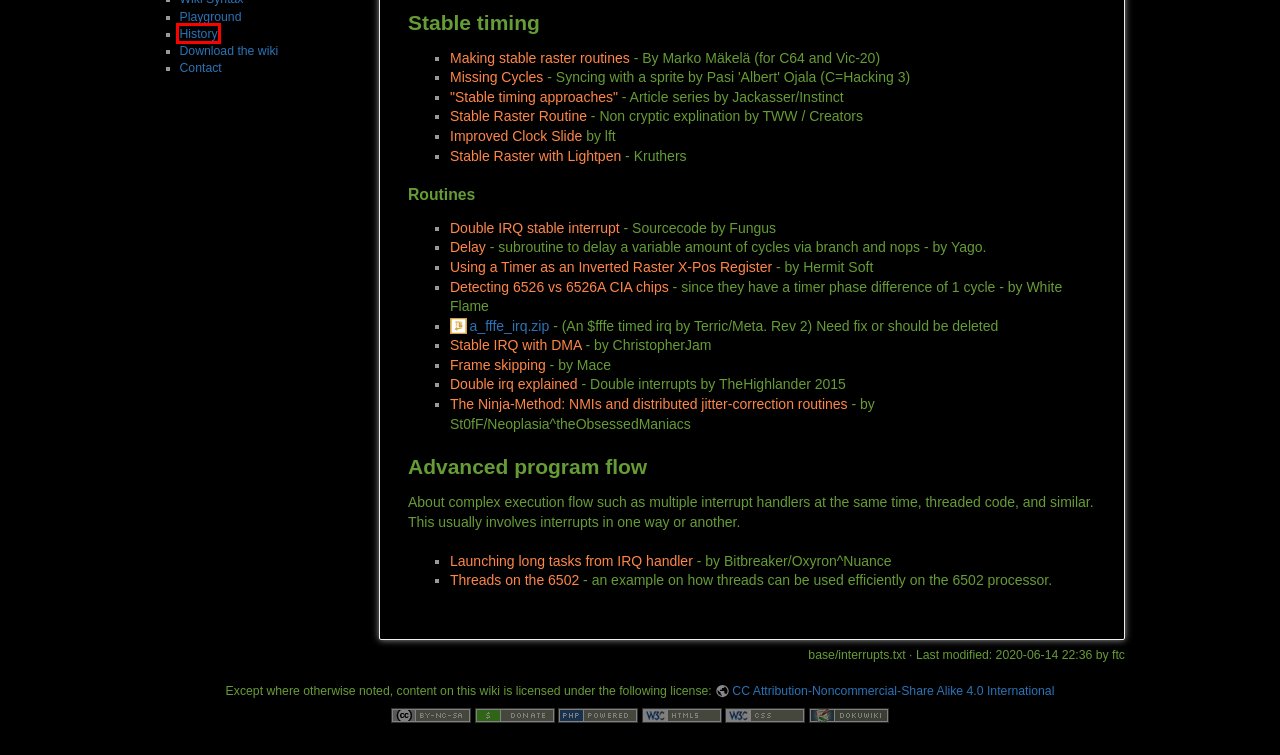You are presented with a screenshot of a webpage that includes a red bounding box around an element. Determine which webpage description best matches the page that results from clicking the element within the red bounding box. Here are the candidates:
A. base:interrupts_doku.php_id_base:detecting_6526_vs_6526a_cia_chips [Codebase64 wiki]
B. base:interrupts_doku.php_id_base:threads_on_the_6502 [Codebase64 wiki]
C. base:interrupts_doku.php_id_base:making_stable_raster_routines [Codebase64 wiki]
D. base:interrupts_doku.php_id_base:improved_clockslide [Codebase64 wiki]
E. base:interrupts_doku.php_id_base:stable_irq_with_dma [Codebase64 wiki]
F. base:interrupts_doku.php_id_magazines:chacking3 [Codebase64 wiki]
G. base:interrupts_doku.php_id_playground:playground [Codebase64 wiki]
H. base:interrupts_doku.php_id_history [Codebase64 wiki]

H